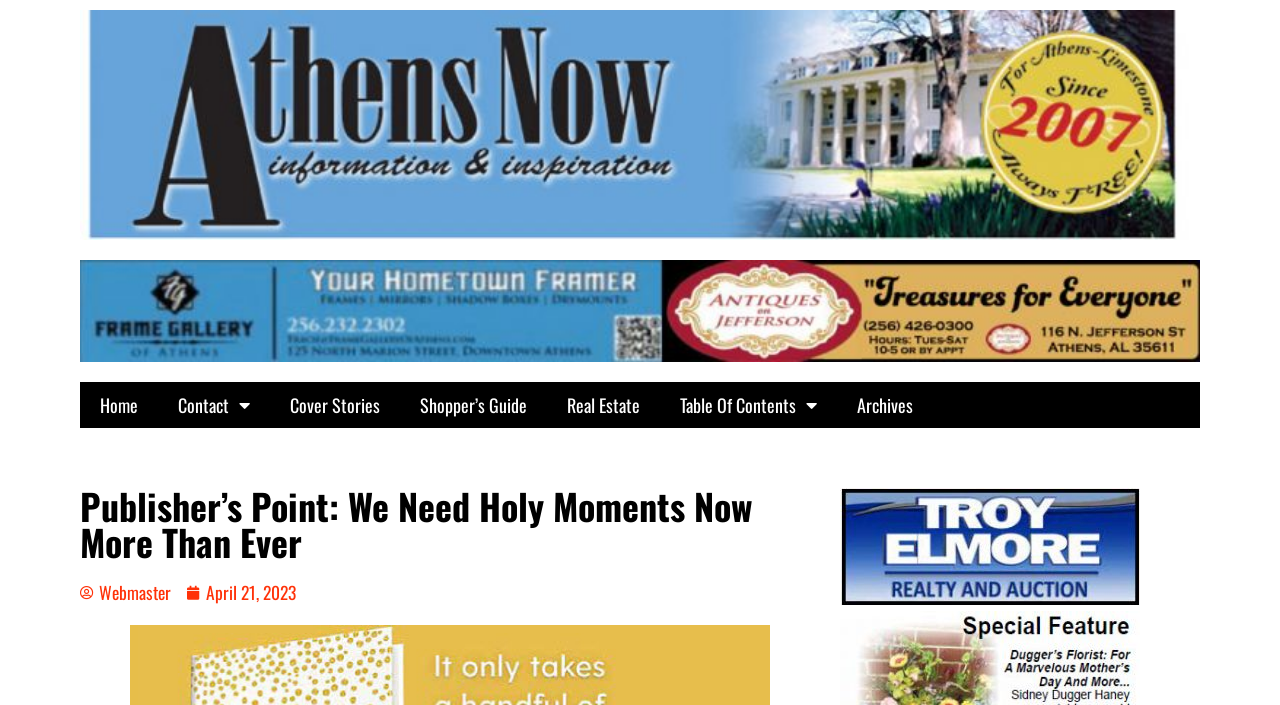Given the content of the image, can you provide a detailed answer to the question?
How many links are there in the footer section?

I looked at the bottom of the webpage and found two links, 'Webmaster' and 'April 21, 2023', which are likely part of the footer section.